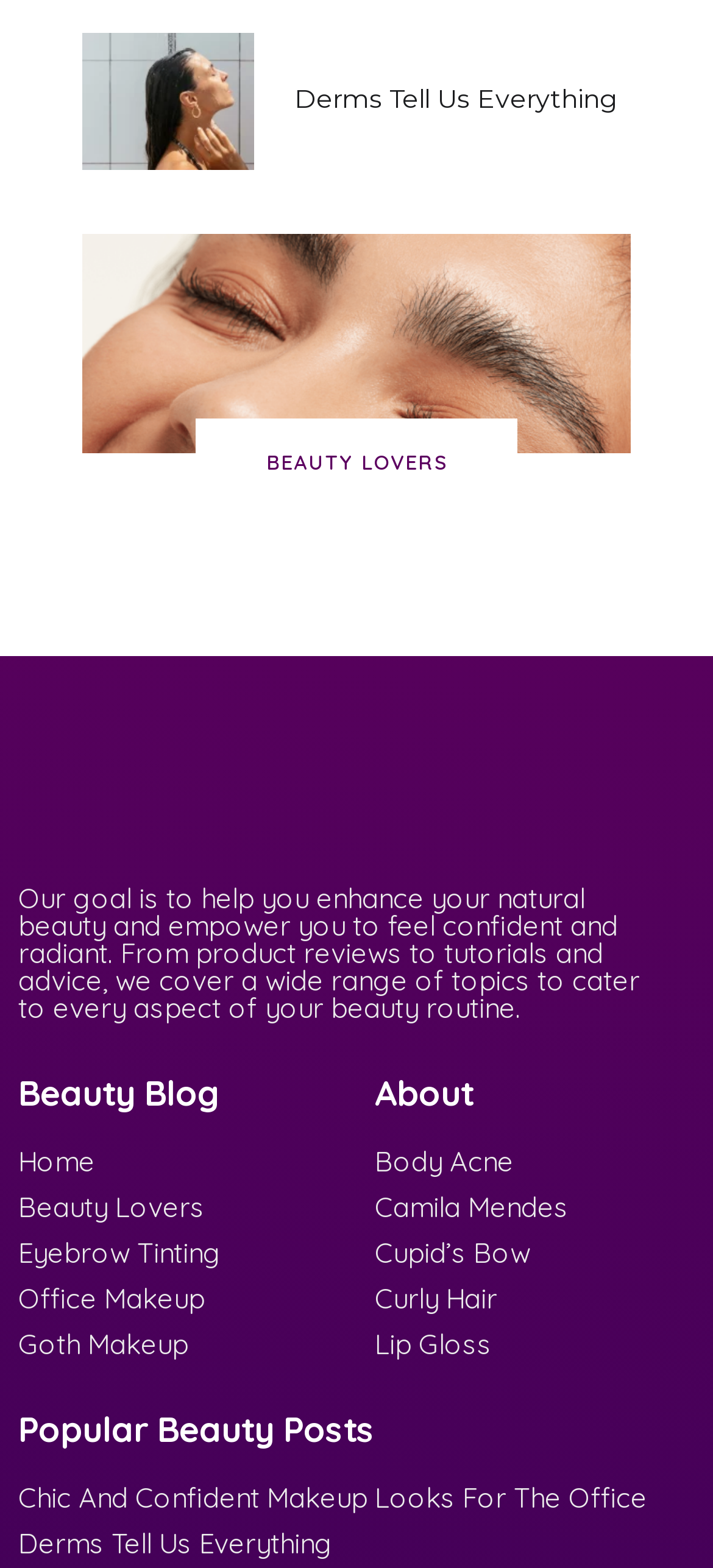Please locate the bounding box coordinates of the element that should be clicked to complete the given instruction: "Explore the 'Eyebrow Tinting' topic".

[0.026, 0.787, 0.31, 0.809]